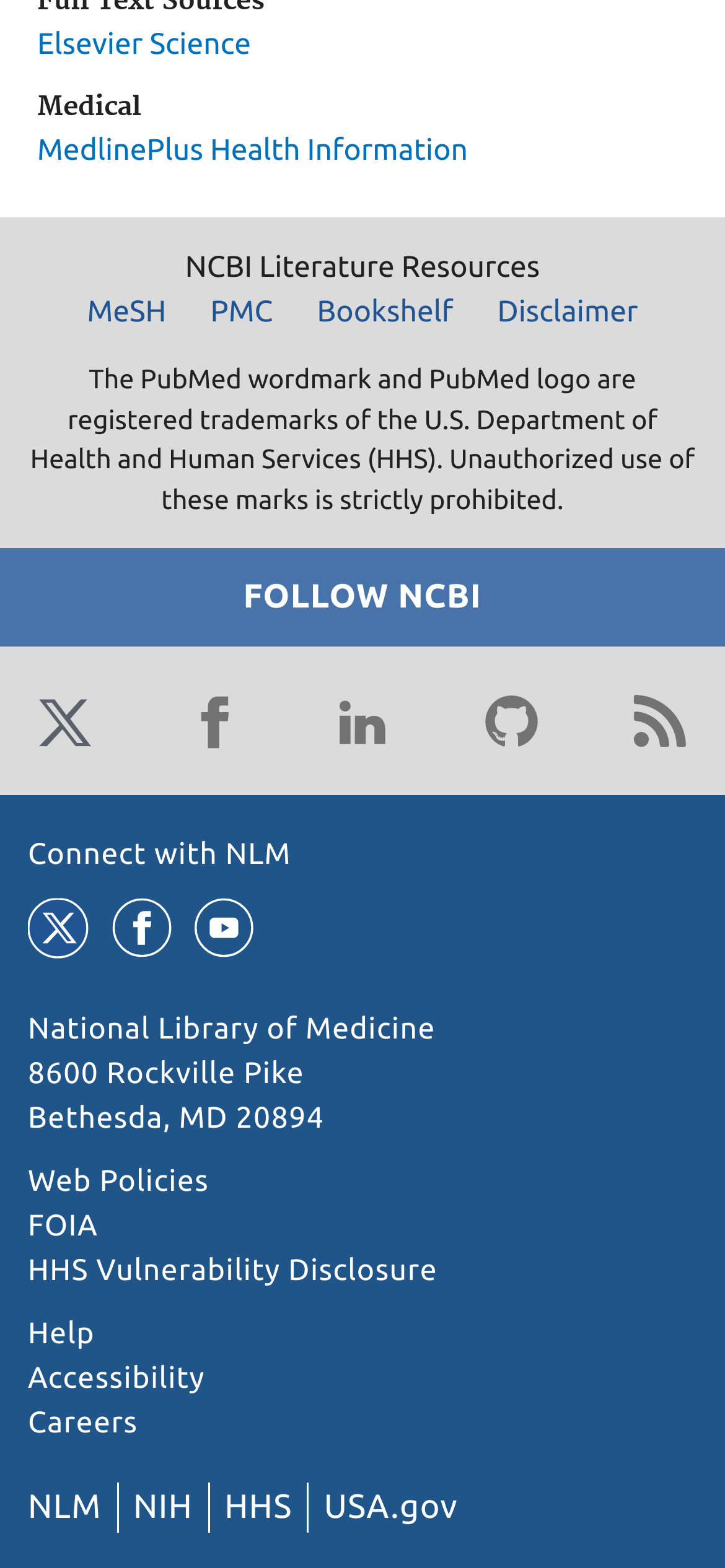Can you find the bounding box coordinates of the area I should click to execute the following instruction: "View 'Locksmith Advice'"?

None